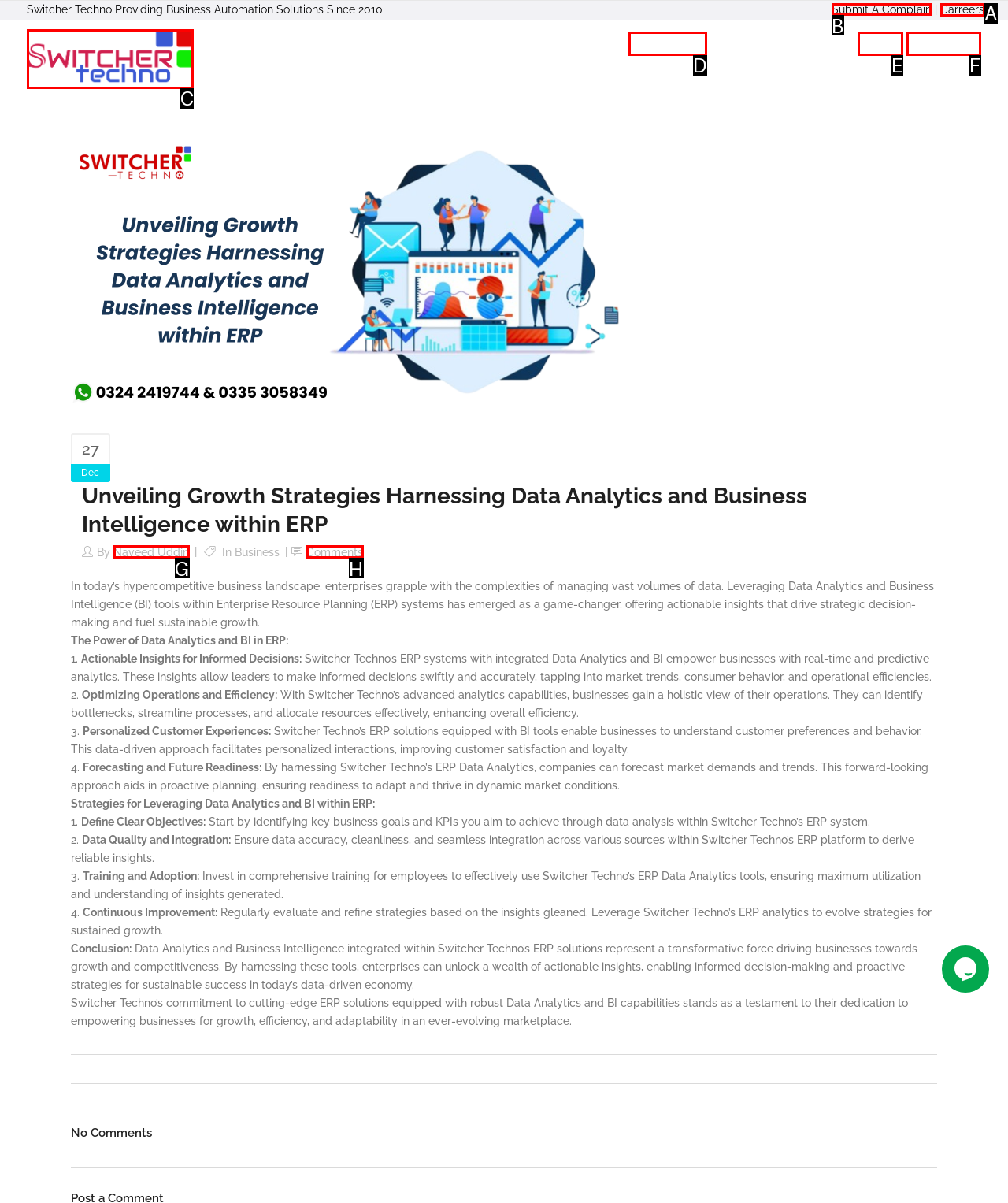Which option should be clicked to execute the task: Submit a complaint?
Reply with the letter of the chosen option.

B